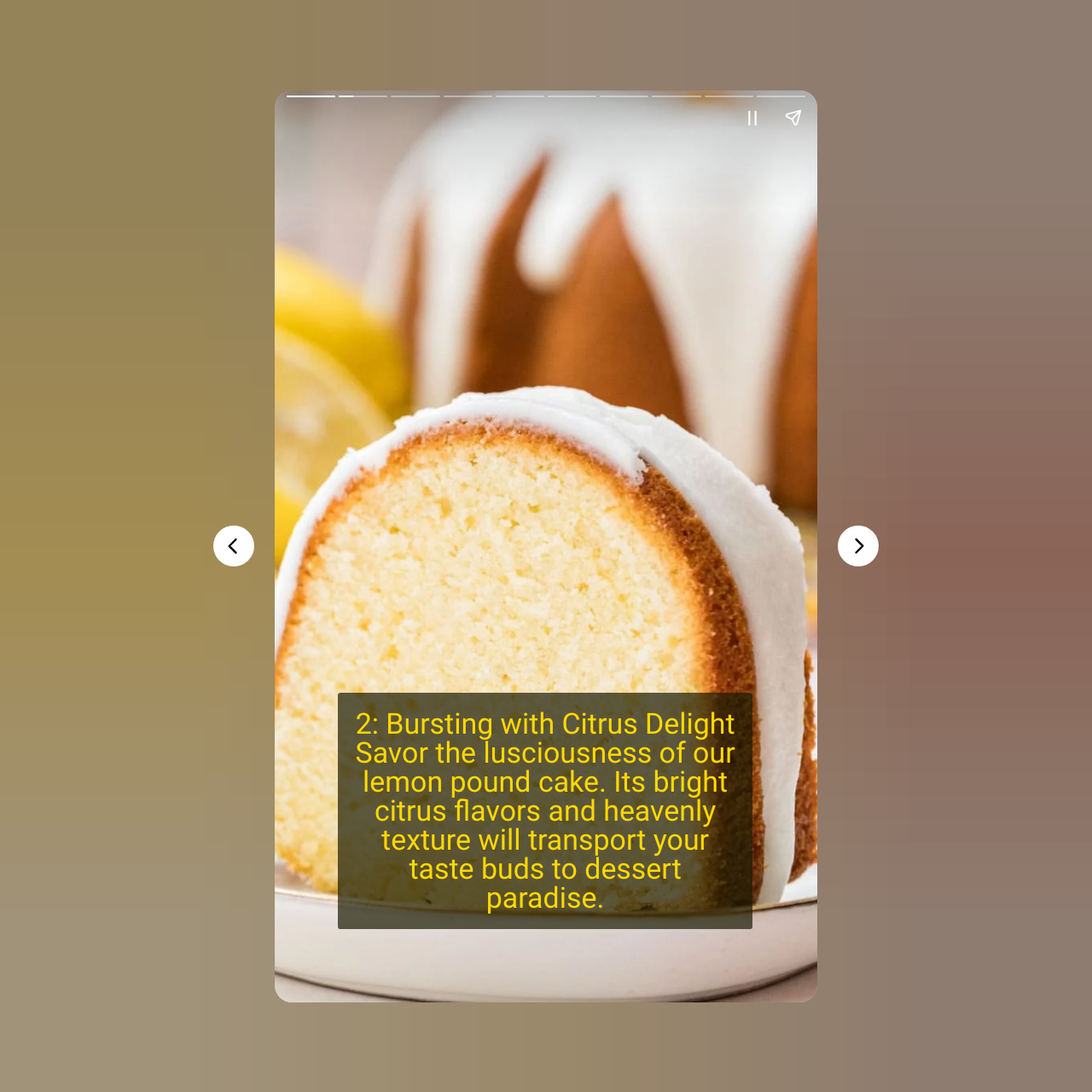Please locate and generate the primary heading on this webpage.

LIKE
SHARE
SUBSCRIBE